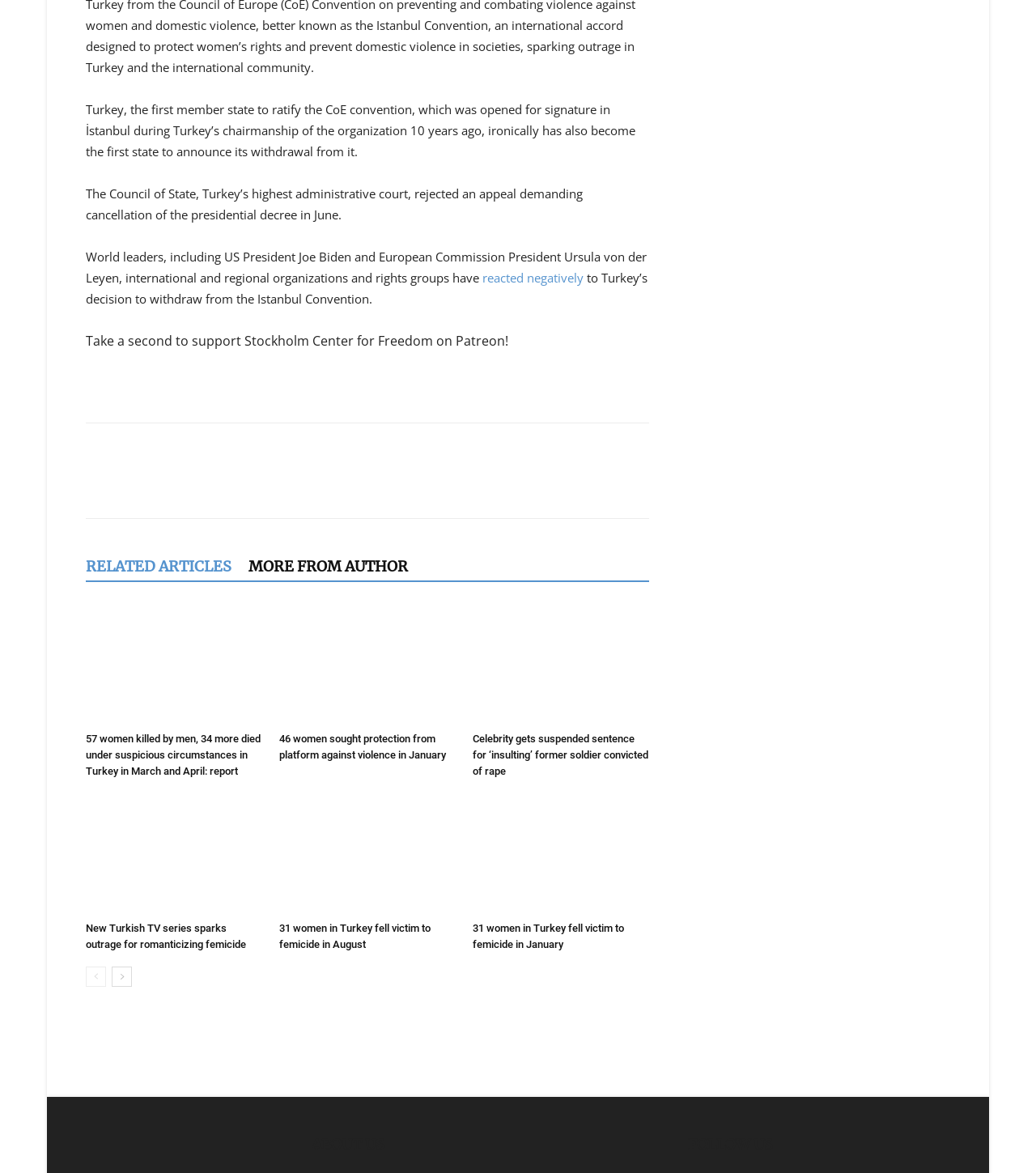Using the description "WhatsApp", predict the bounding box of the relevant HTML element.

[0.285, 0.4, 0.316, 0.427]